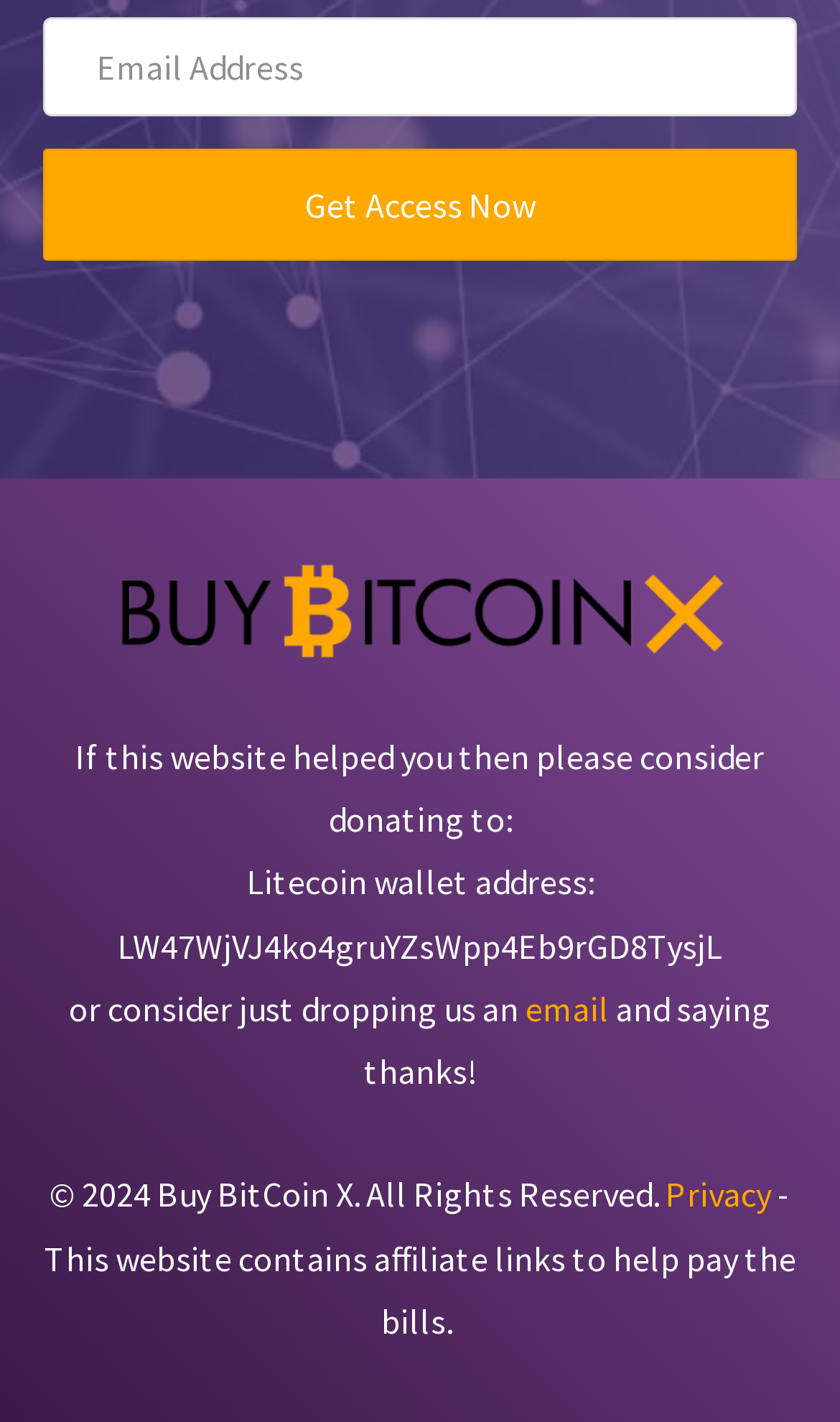What type of links are provided at the bottom of the webpage?
Using the information from the image, give a concise answer in one word or a short phrase.

Privacy and others